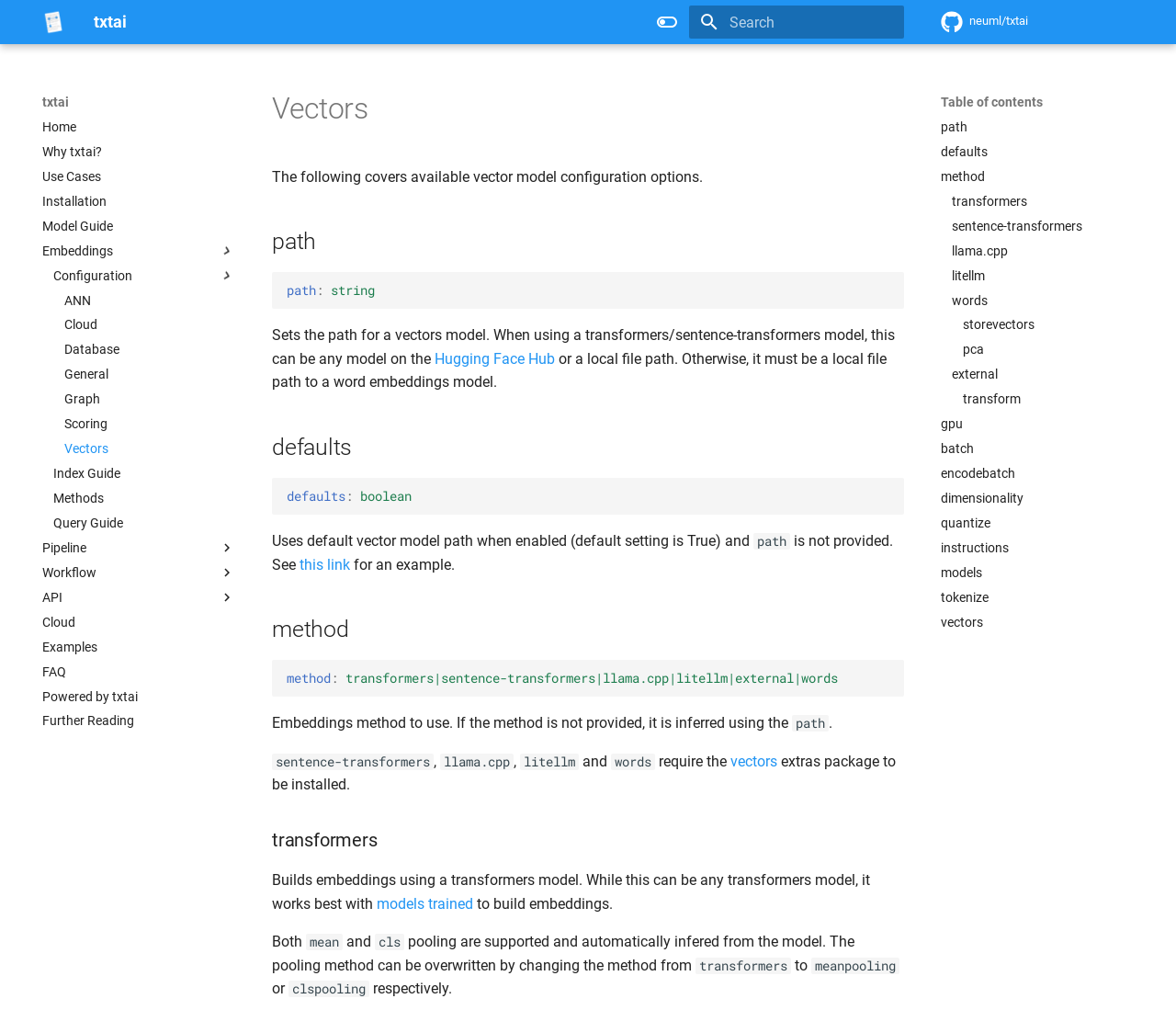Provide a single word or phrase answer to the question: 
What is the name of the logo in the top left corner?

txtai